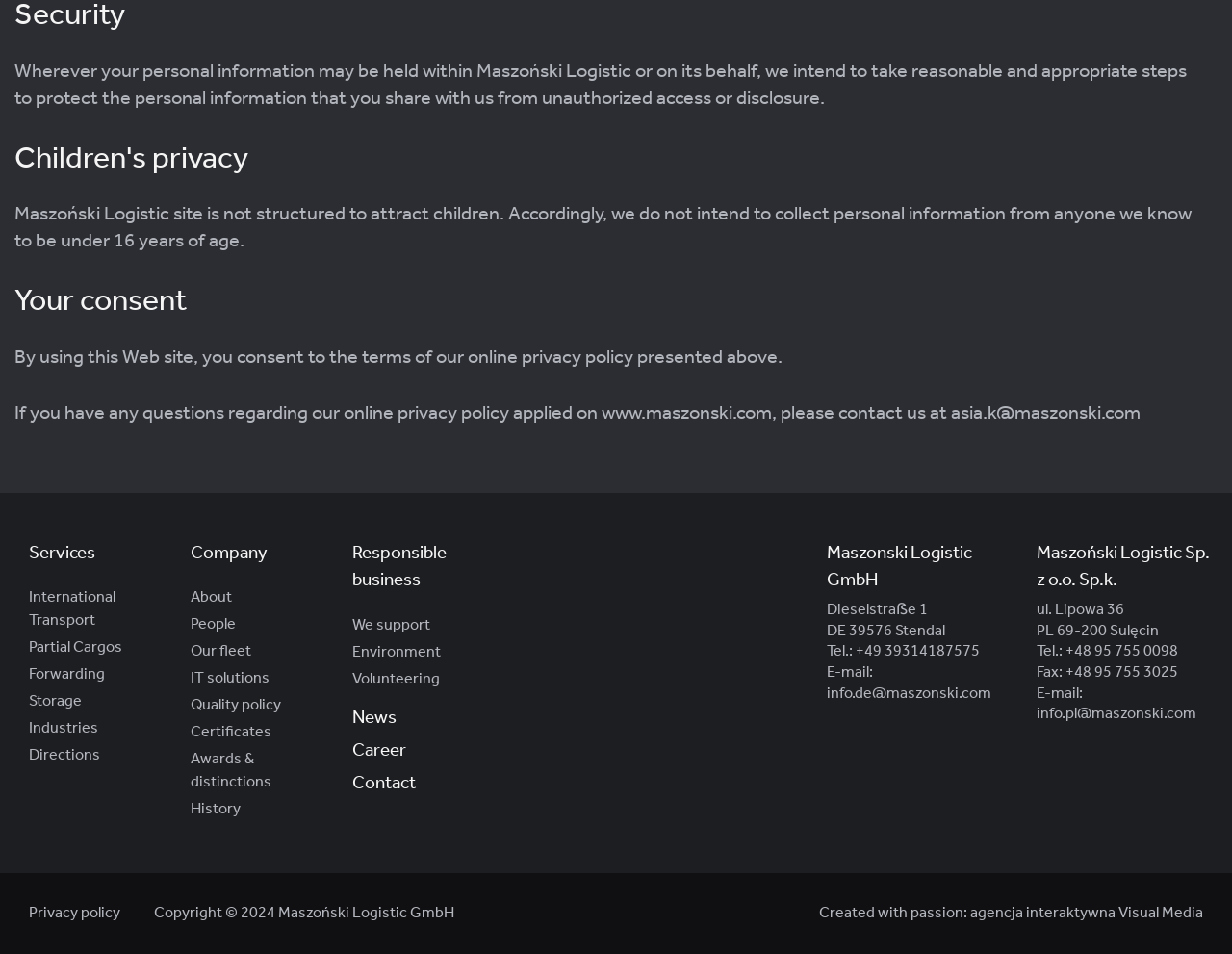From the element description agencja interaktywnaVisual Media, predict the bounding box coordinates of the UI element. The coordinates must be specified in the format (top-left x, top-left y, bottom-right x, bottom-right y) and should be within the 0 to 1 range.

[0.788, 0.95, 0.977, 0.966]